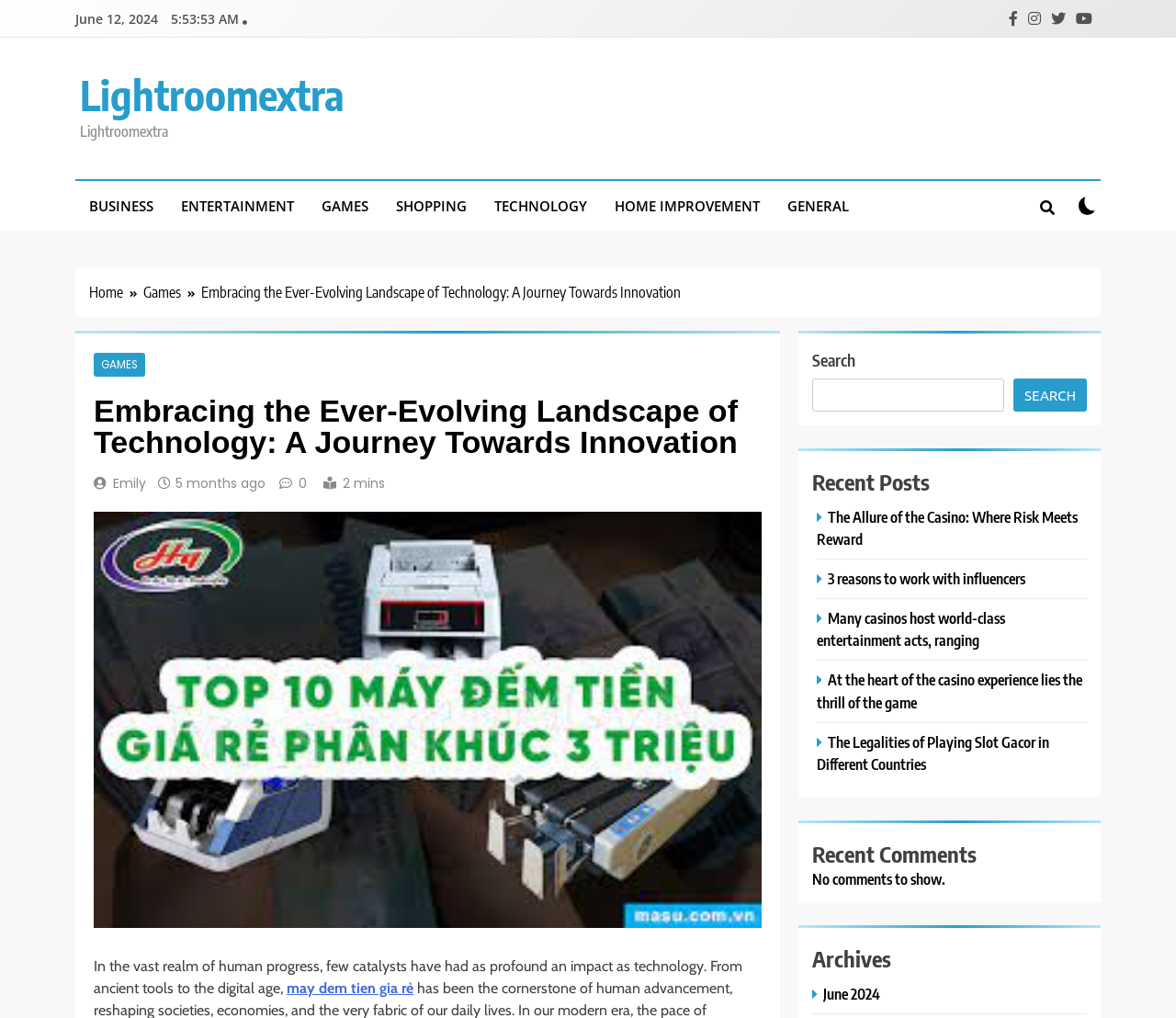Identify the bounding box coordinates for the element that needs to be clicked to fulfill this instruction: "View the Archives for June 2024". Provide the coordinates in the format of four float numbers between 0 and 1: [left, top, right, bottom].

[0.691, 0.966, 0.753, 0.985]